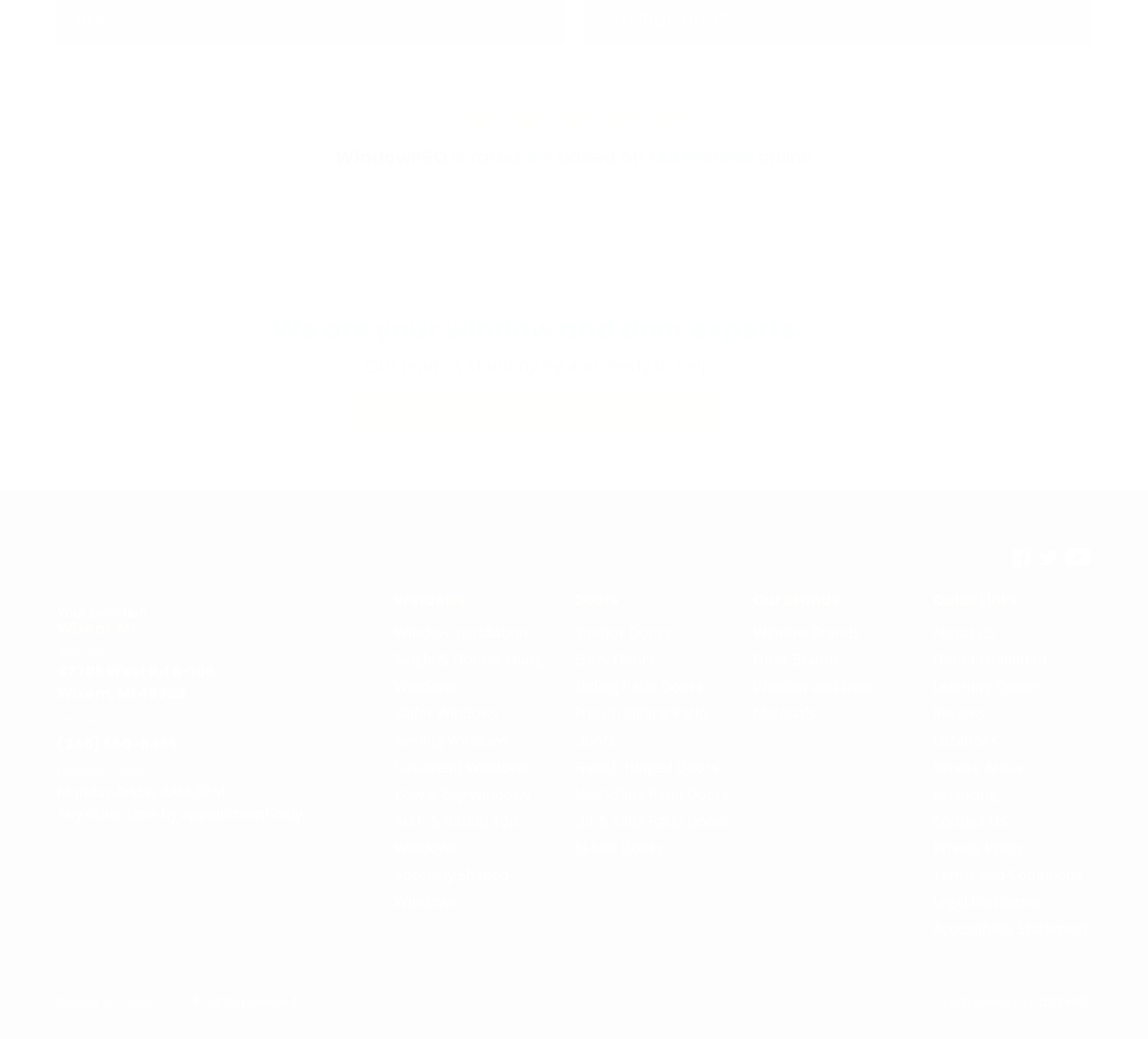Kindly determine the bounding box coordinates for the area that needs to be clicked to execute this instruction: "Visit the about us page".

[0.812, 0.6, 0.867, 0.619]